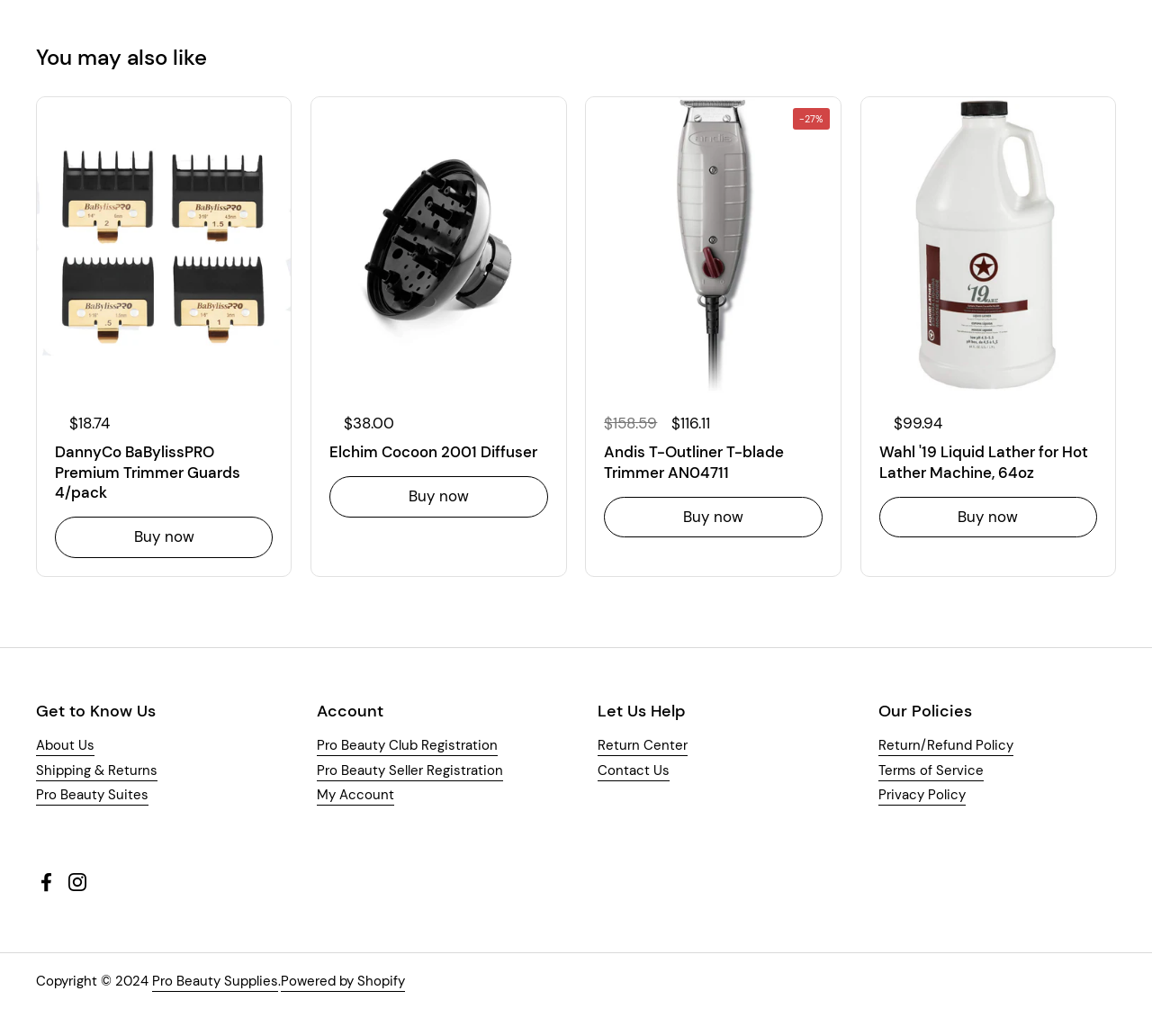Please provide a comprehensive answer to the question below using the information from the image: What is the copyright year of this website?

The copyright year of this website can be found at the bottom of the page, which is 2024.